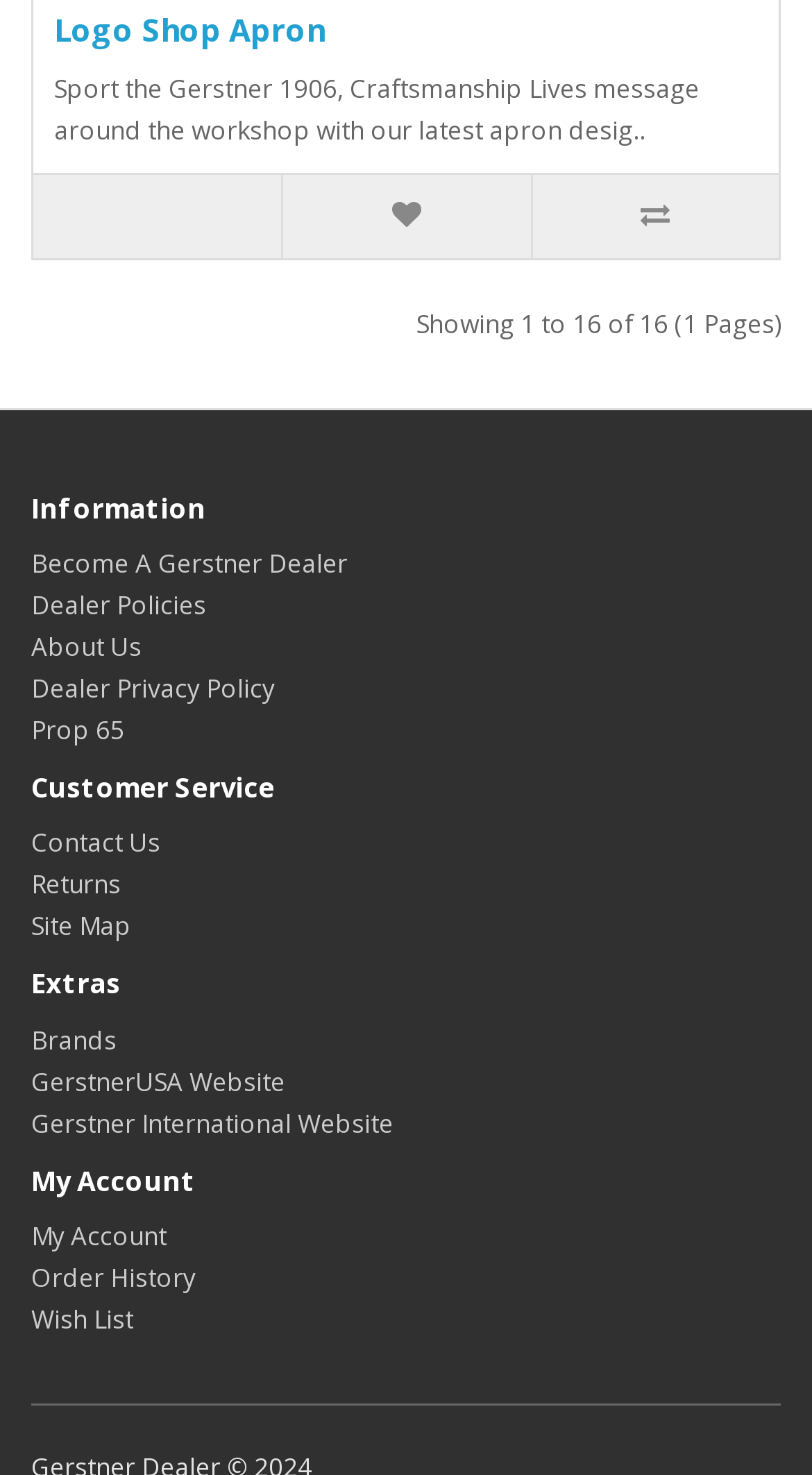What is the last link under Extras? Observe the screenshot and provide a one-word or short phrase answer.

Gerstner International Website